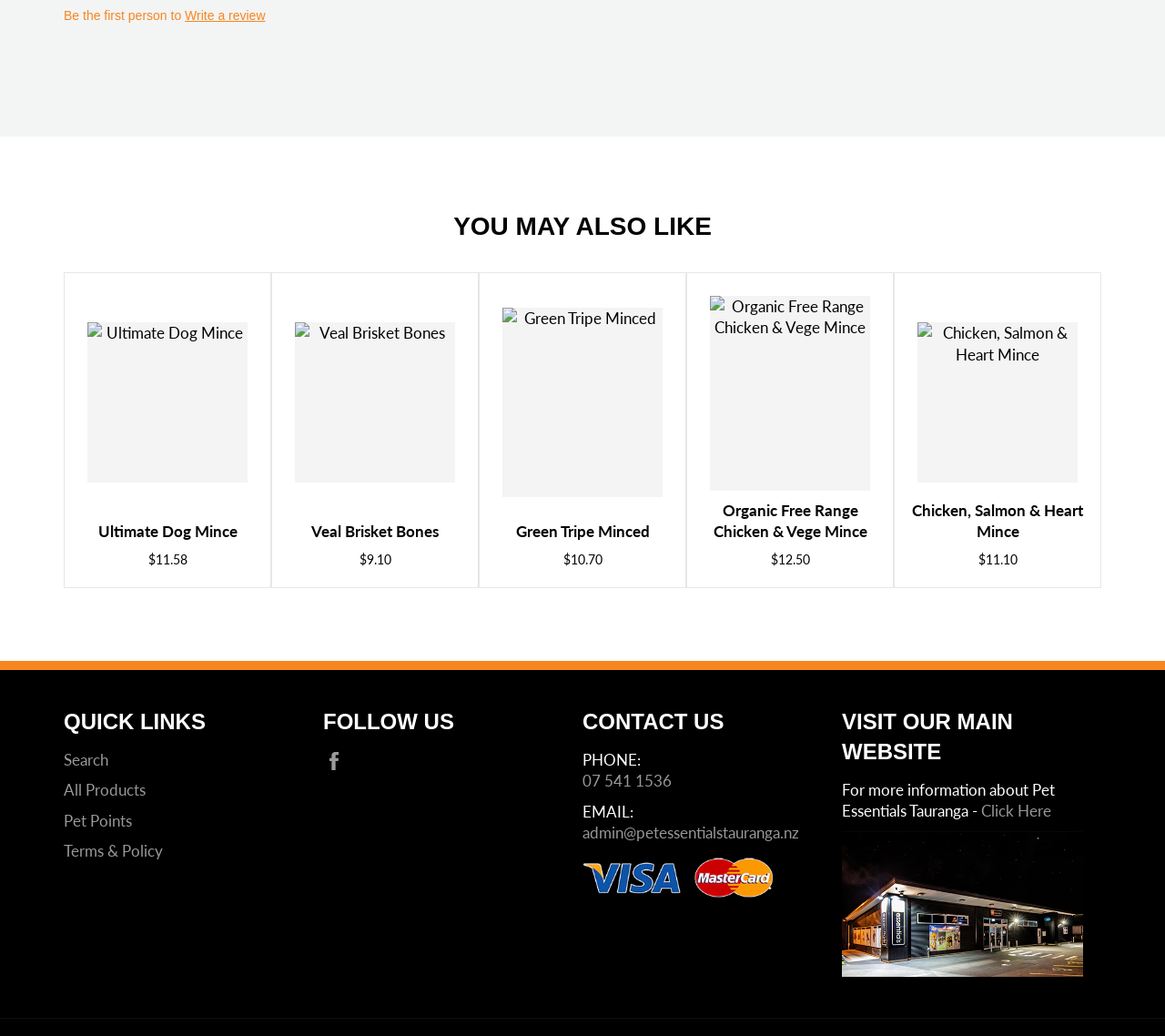Could you indicate the bounding box coordinates of the region to click in order to complete this instruction: "Contact us via phone".

[0.5, 0.744, 0.577, 0.763]